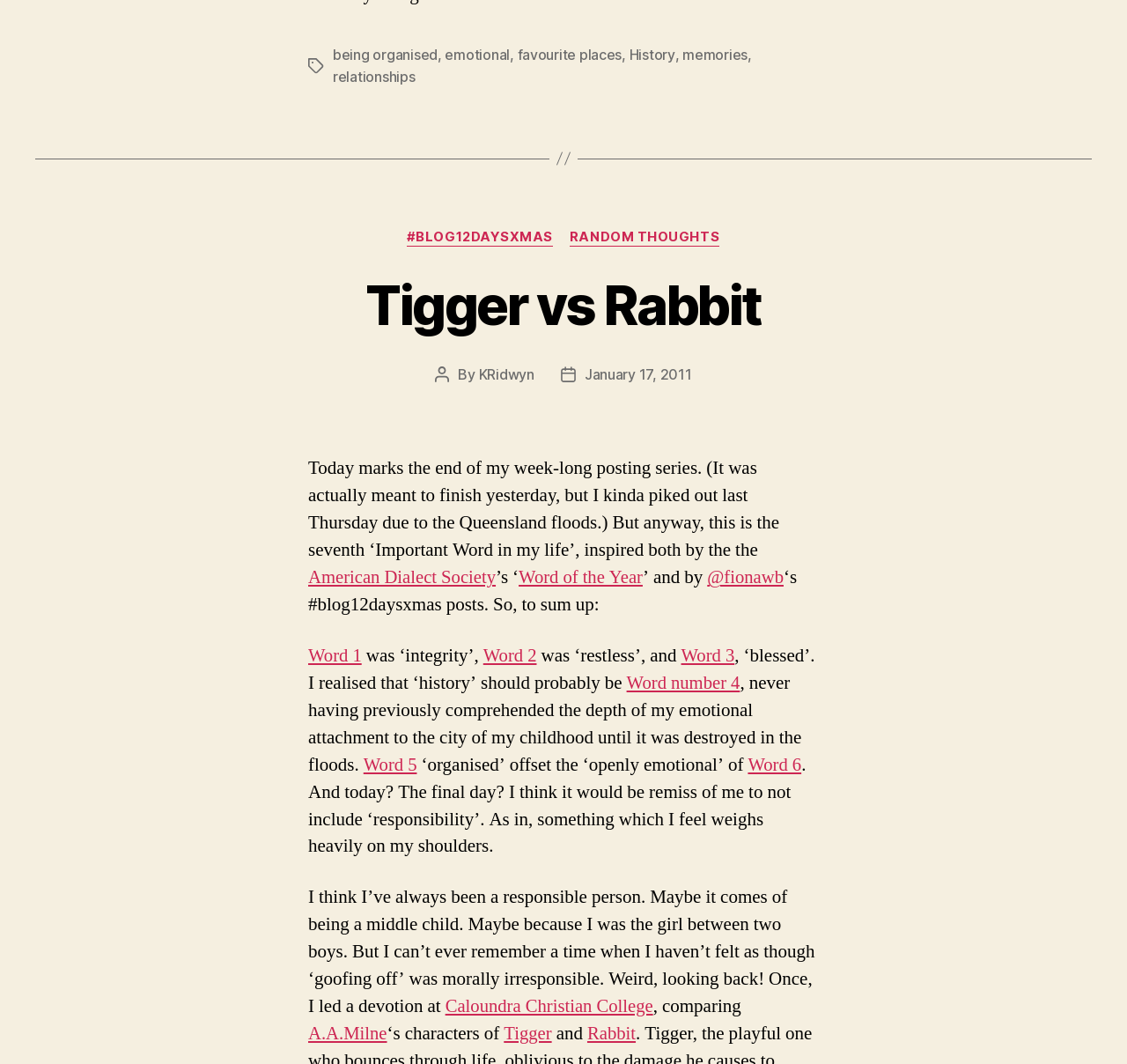What is the date of the post?
Please look at the screenshot and answer in one word or a short phrase.

January 17, 2011